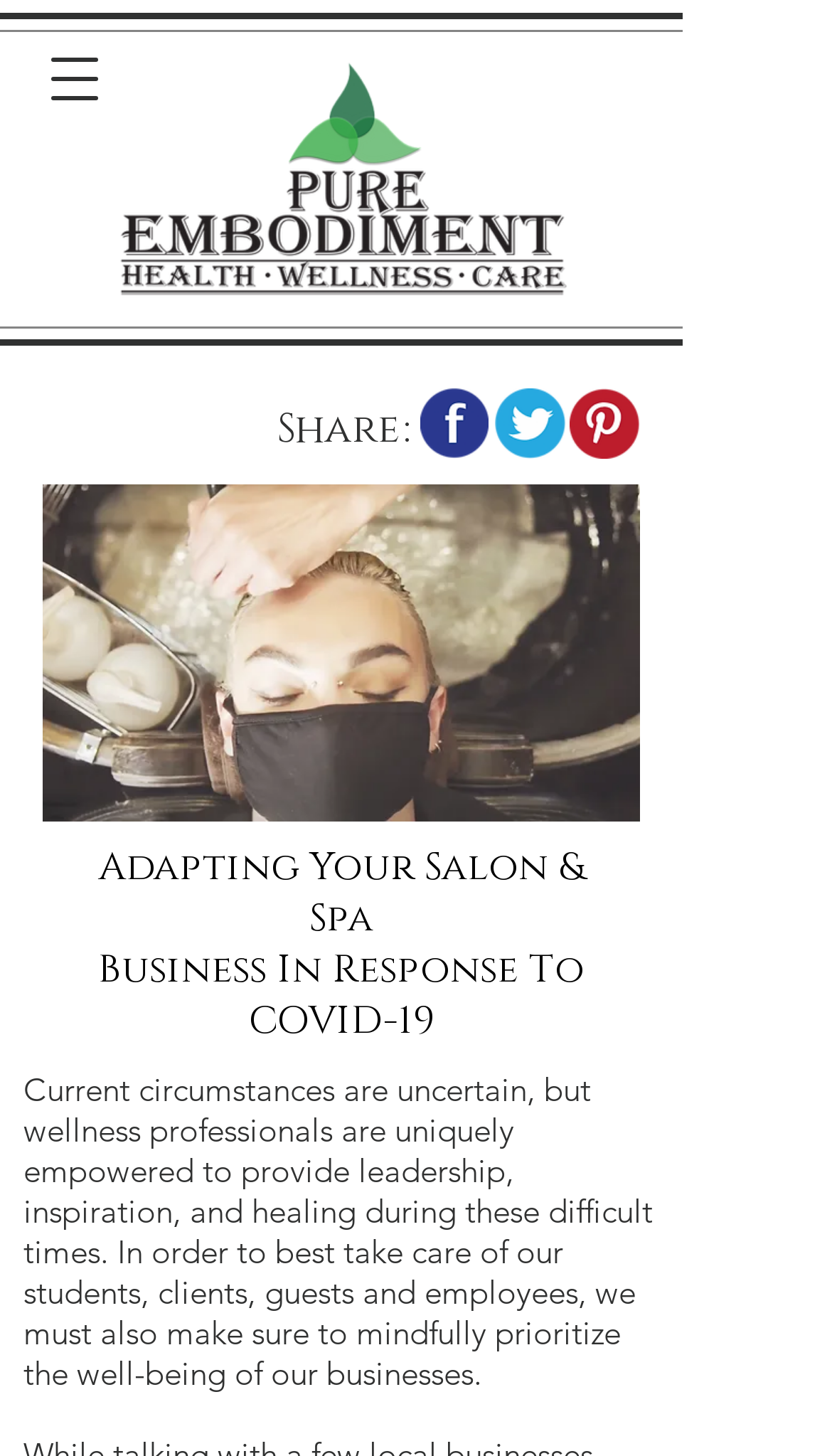How many paragraphs of text are there?
Please provide a detailed answer to the question.

I looked at the StaticText element and found only one paragraph of text, which is a long text describing the current circumstances and the importance of prioritizing the well-being of businesses.